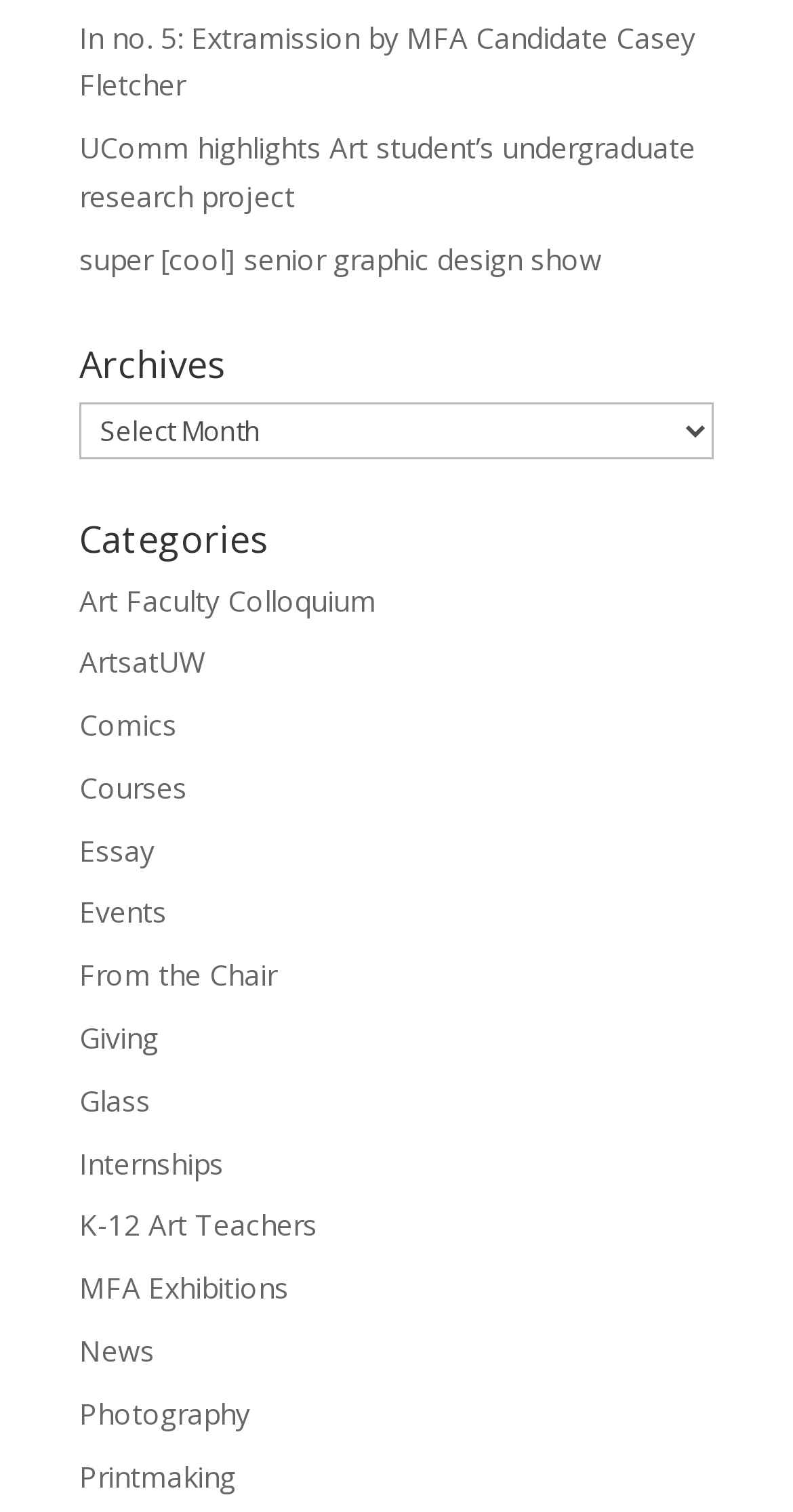Please use the details from the image to answer the following question comprehensively:
What type of content is featured on this webpage?

Based on the links and headings on the webpage, it appears to feature content related to art and design, including student projects, faculty research, and events.